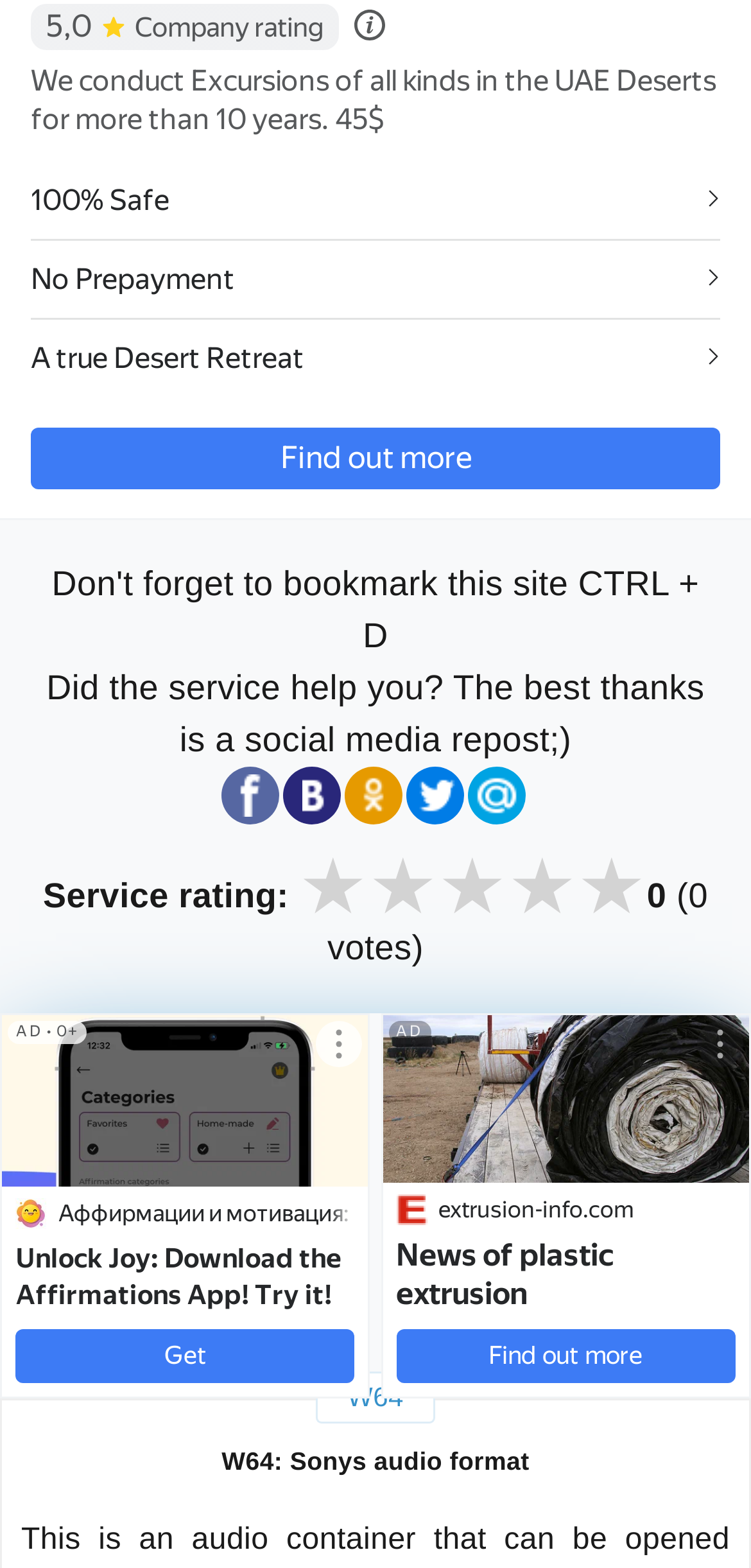Reply to the question with a single word or phrase:
What is the price mentioned on the webpage?

45$